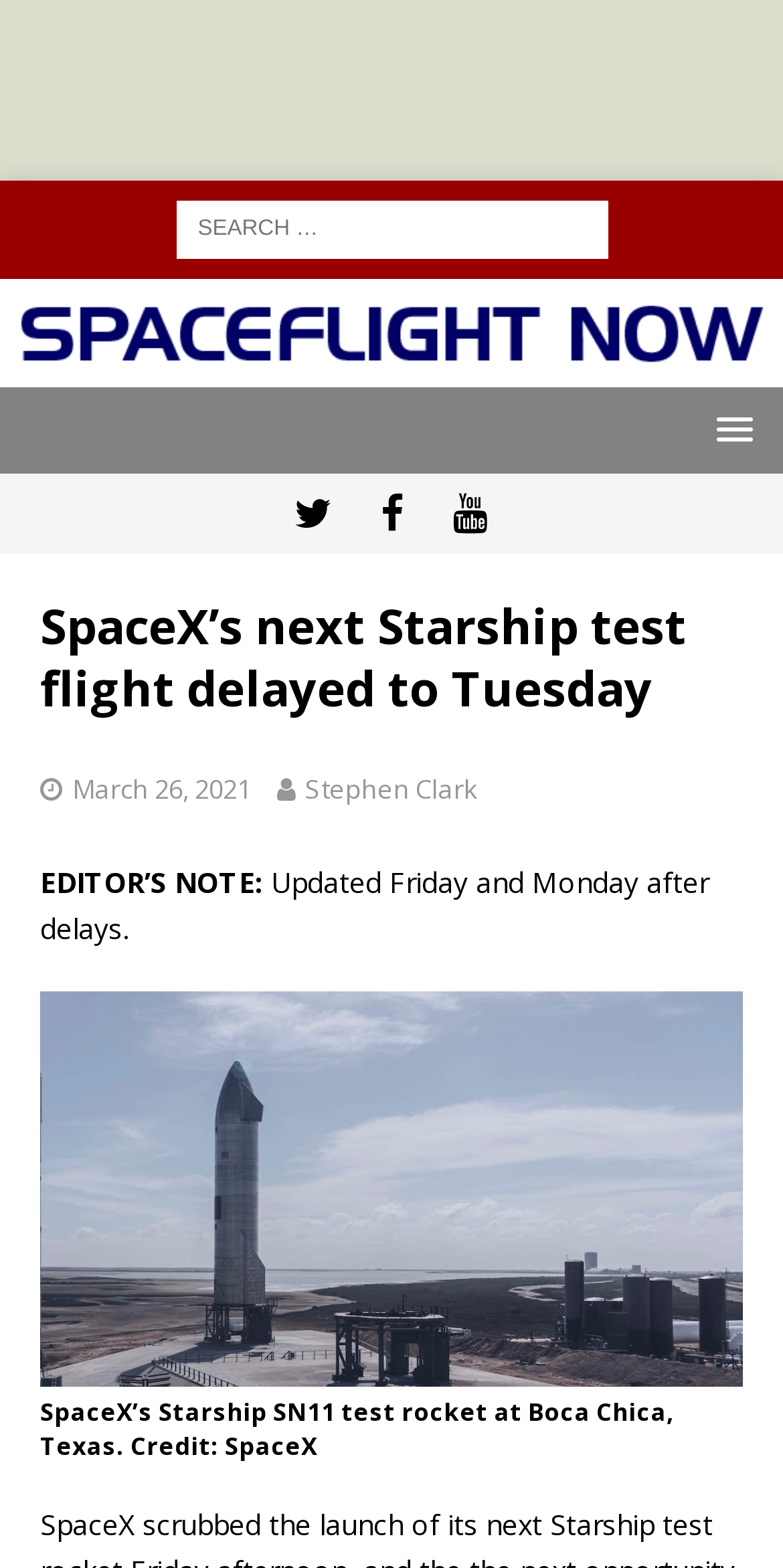Given the element description, predict the bounding box coordinates in the format (top-left x, top-left y, bottom-right x, bottom-right y), using floating point numbers between 0 and 1: March 26, 2021

[0.092, 0.492, 0.321, 0.515]